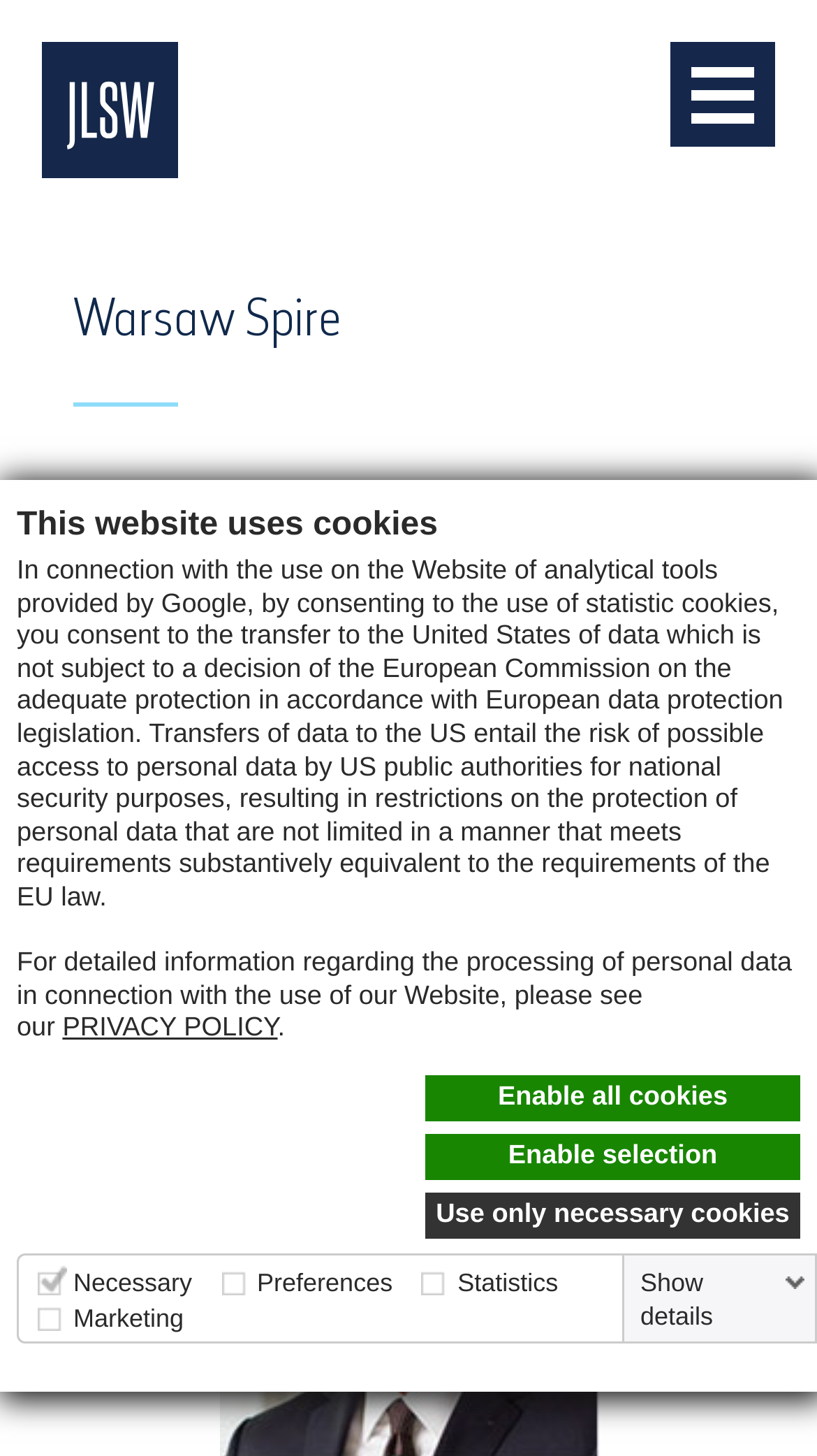Determine the bounding box coordinates of the target area to click to execute the following instruction: "Read about Warsaw Spire."

[0.09, 0.202, 0.91, 0.272]